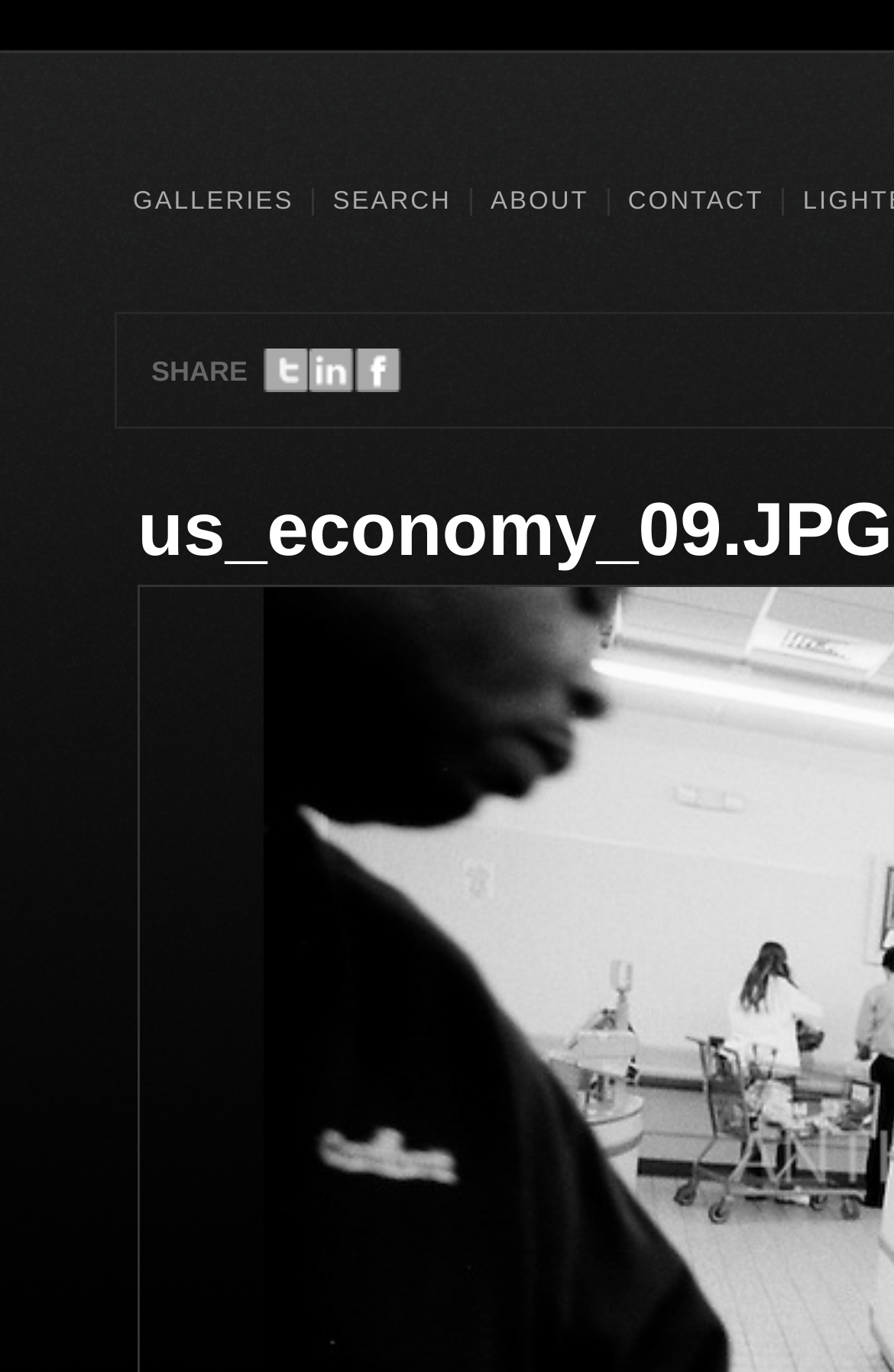Answer the question briefly using a single word or phrase: 
How many links are on the top navigation bar?

4